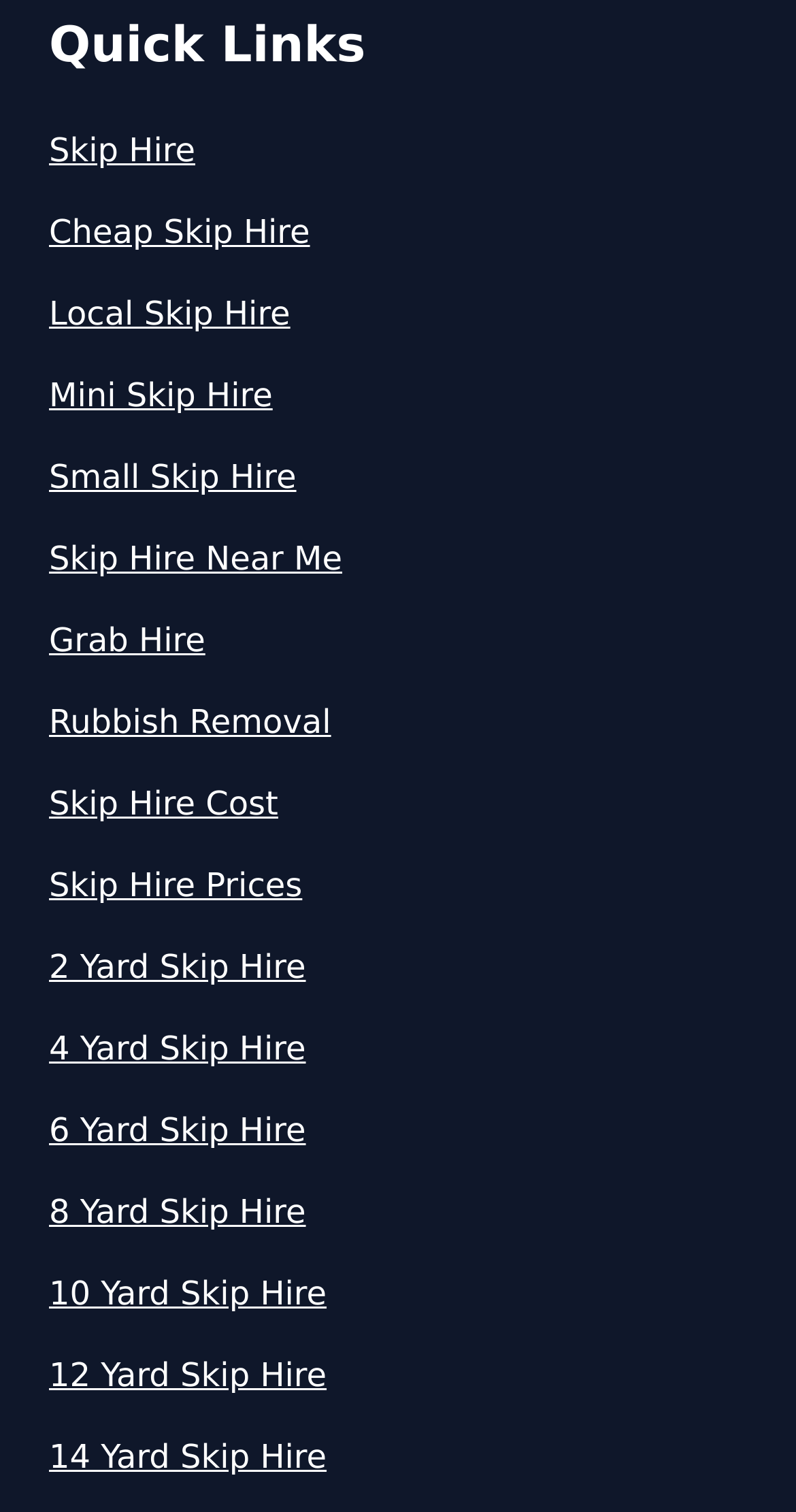Determine the bounding box coordinates for the HTML element mentioned in the following description: "Small Skip Hire". The coordinates should be a list of four floats ranging from 0 to 1, represented as [left, top, right, bottom].

[0.062, 0.3, 0.938, 0.332]